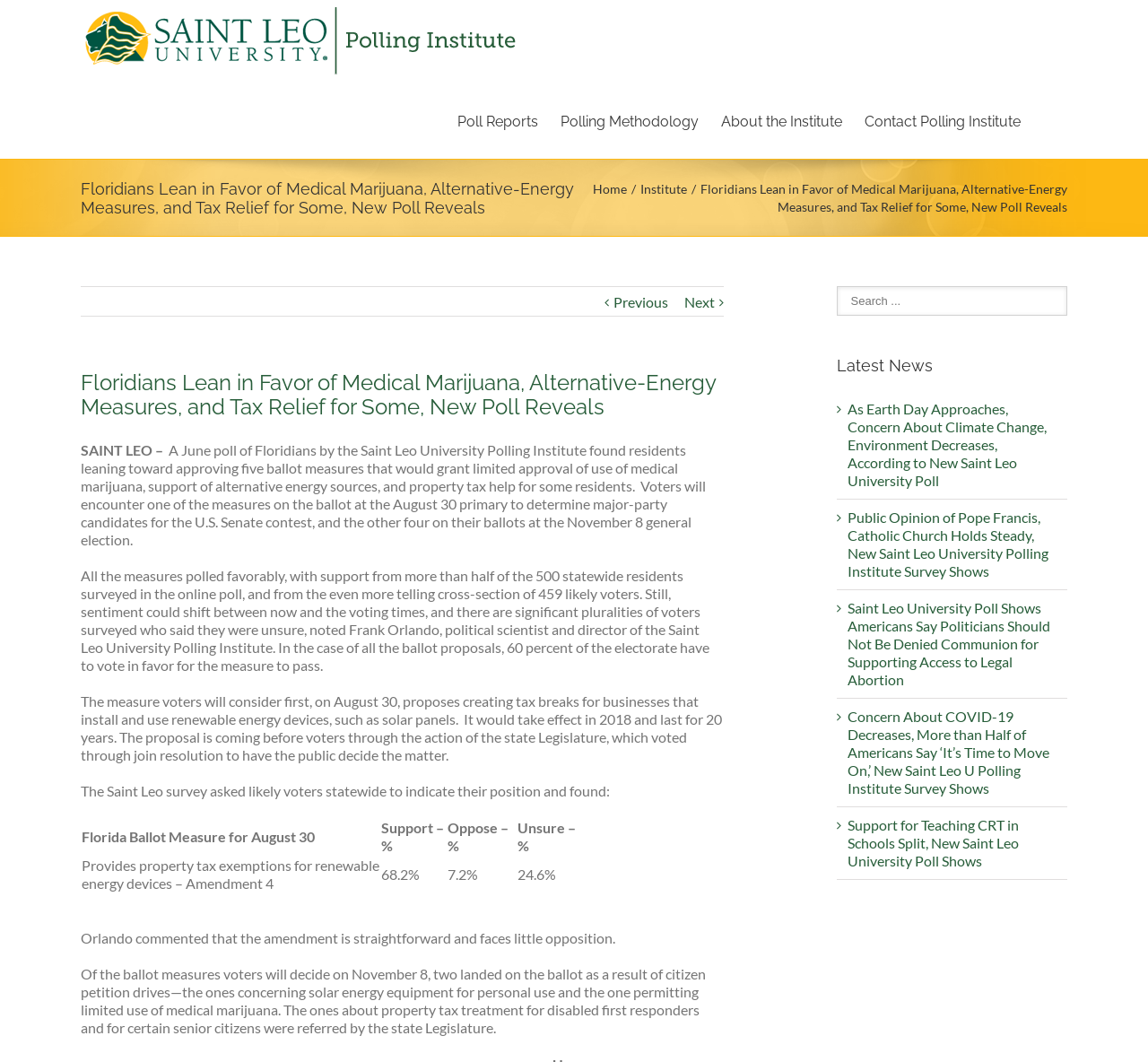Indicate the bounding box coordinates of the element that needs to be clicked to satisfy the following instruction: "Read about Rita Crundwell sale". The coordinates should be four float numbers between 0 and 1, i.e., [left, top, right, bottom].

None